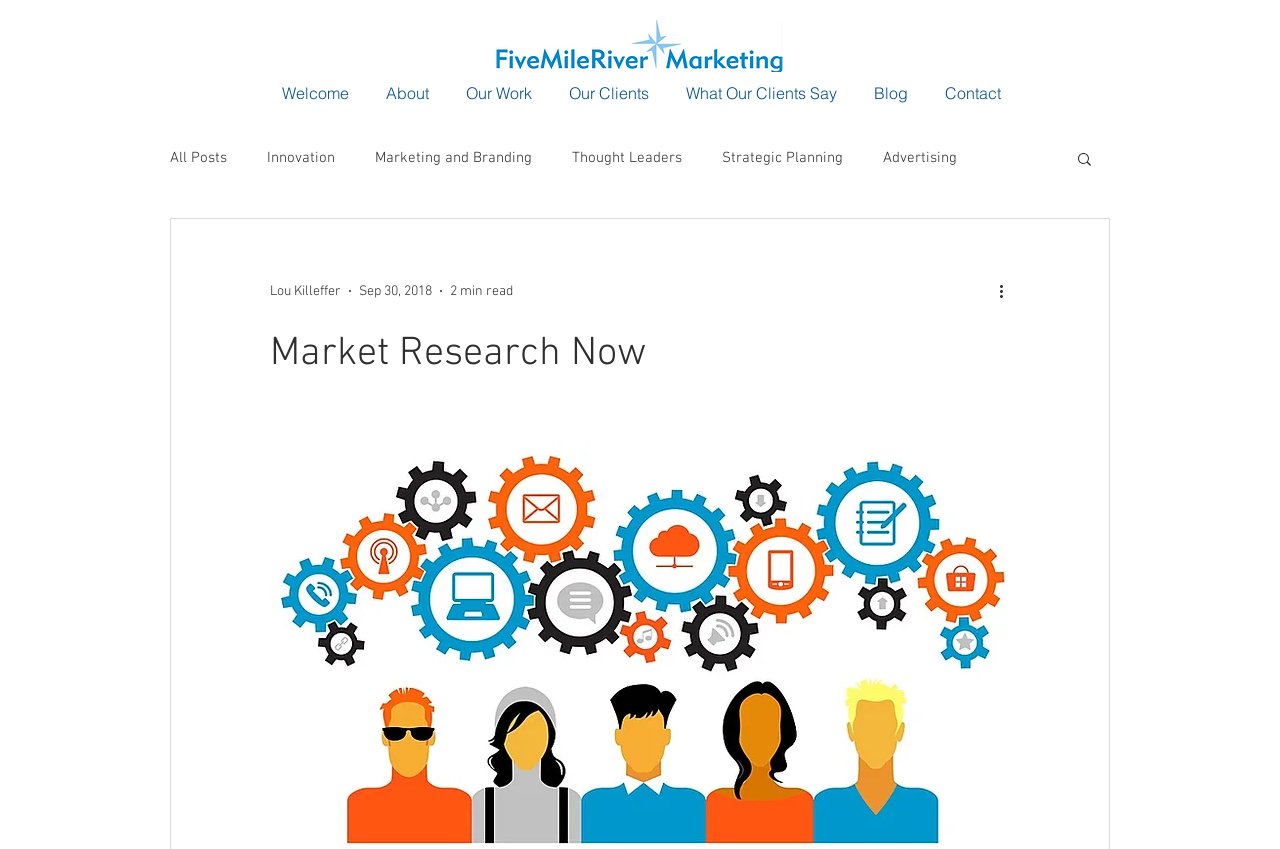Locate the bounding box of the UI element described in the following text: "What Our Clients Say".

[0.521, 0.093, 0.668, 0.127]